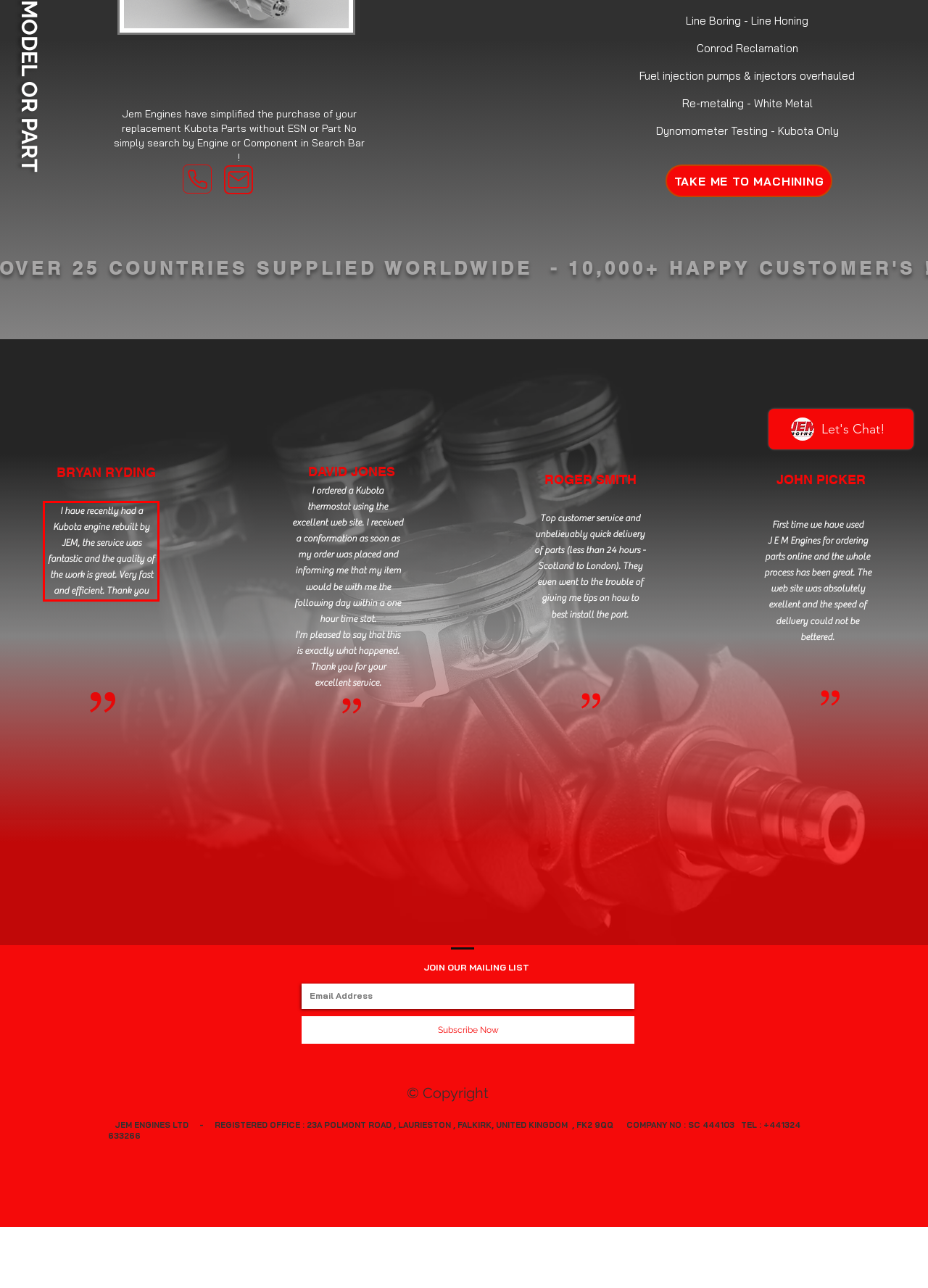You are given a screenshot showing a webpage with a red bounding box. Perform OCR to capture the text within the red bounding box.

I have recently had a Kubota engine rebuilt by JEM, the service was fantastic and the quality of the work is great. Very fast and efficient. Thank you